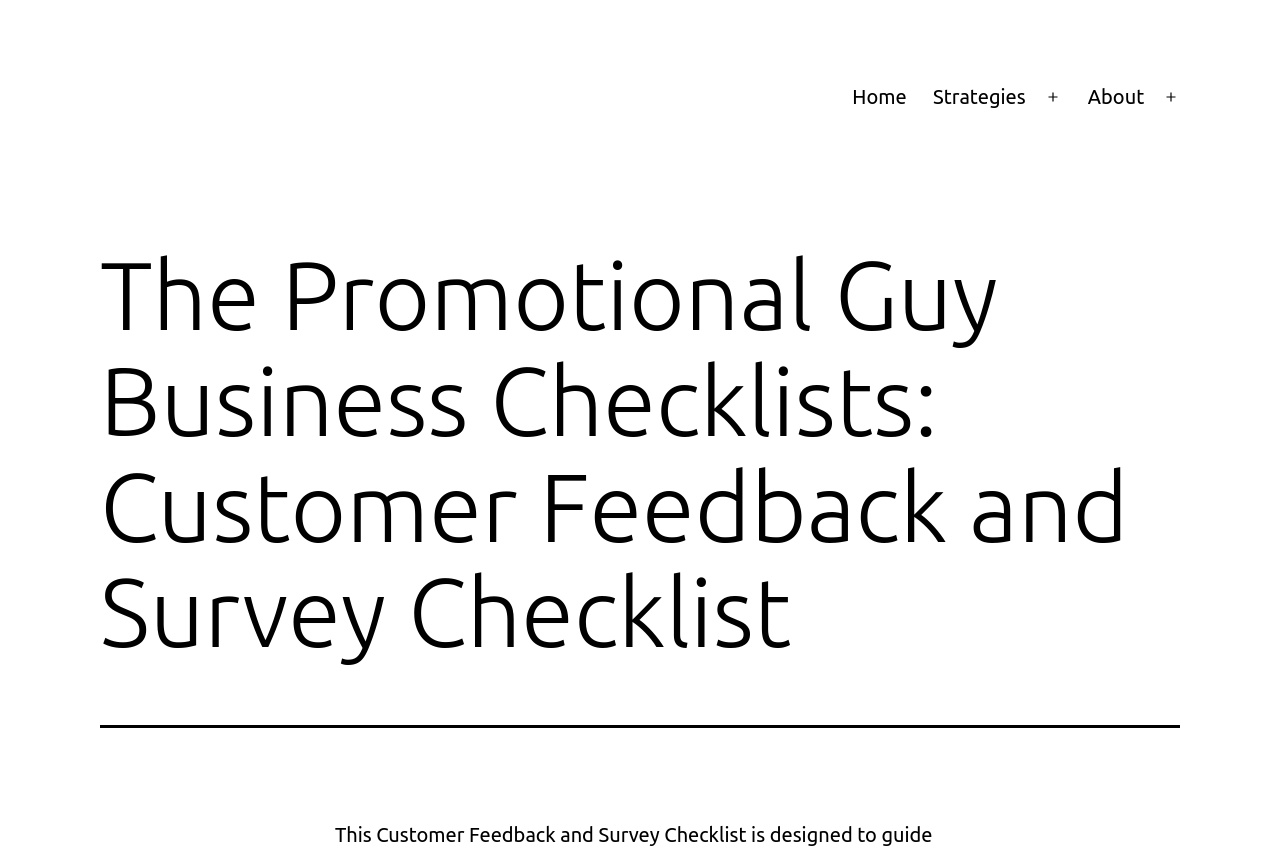Using the description "Open menu", predict the bounding box of the relevant HTML element.

[0.898, 0.085, 0.932, 0.144]